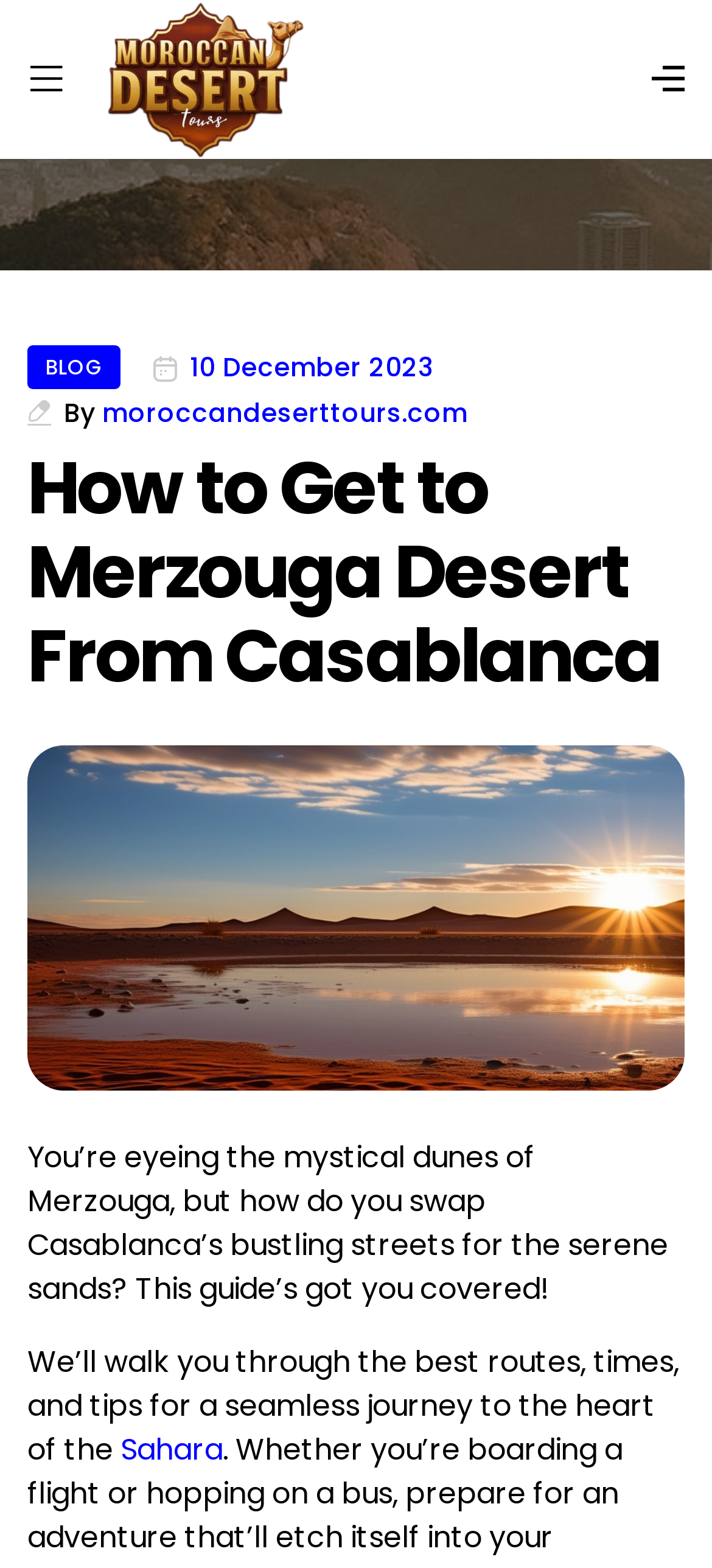Using the details from the image, please elaborate on the following question: What is the region mentioned in the article?

I found this information in the link text 'Sahara' which is likely to be the region mentioned in the article.